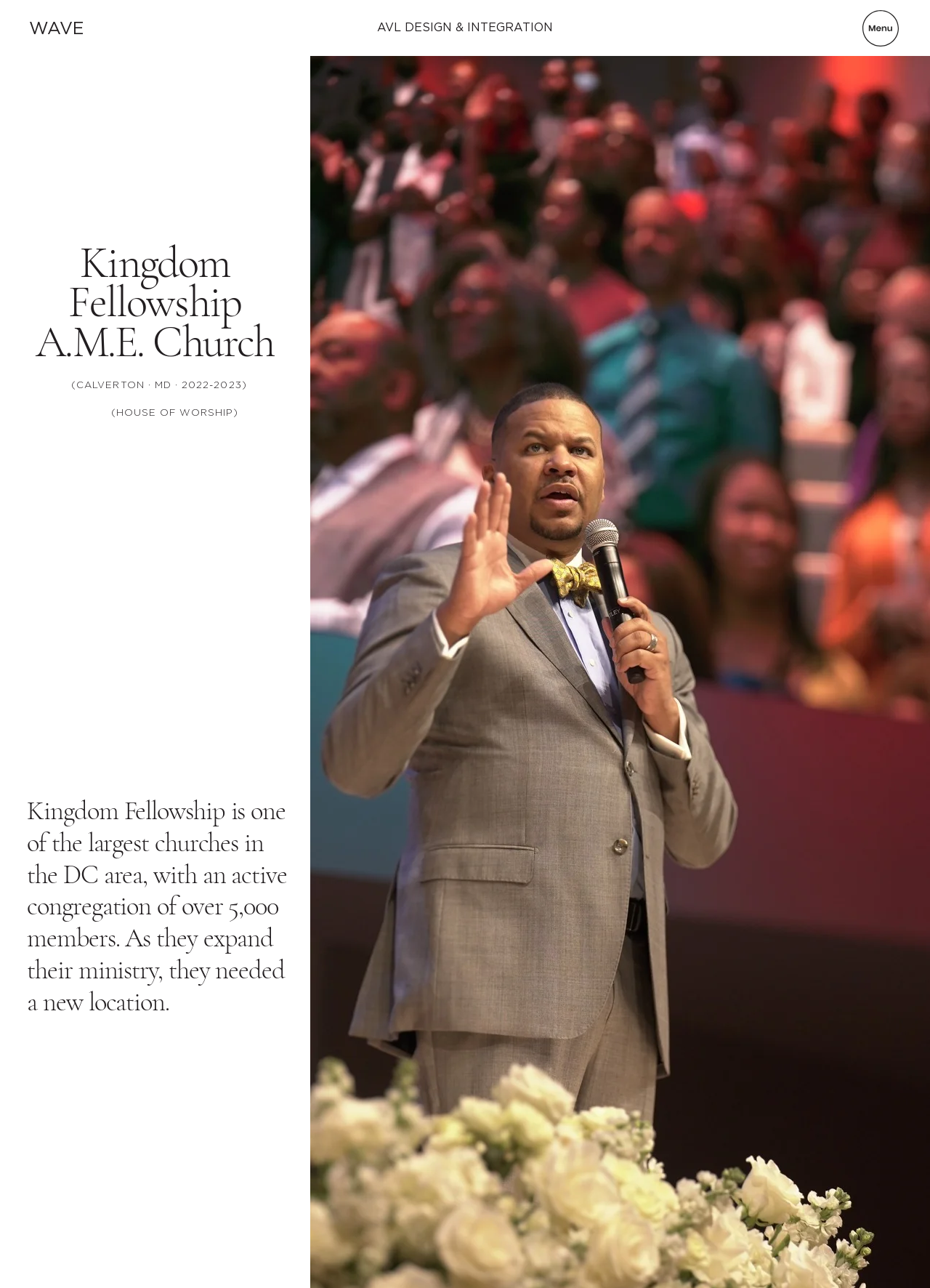Extract the bounding box coordinates of the UI element described by: "WAVE". The coordinates should include four float numbers ranging from 0 to 1, e.g., [left, top, right, bottom].

[0.031, 0.014, 0.091, 0.03]